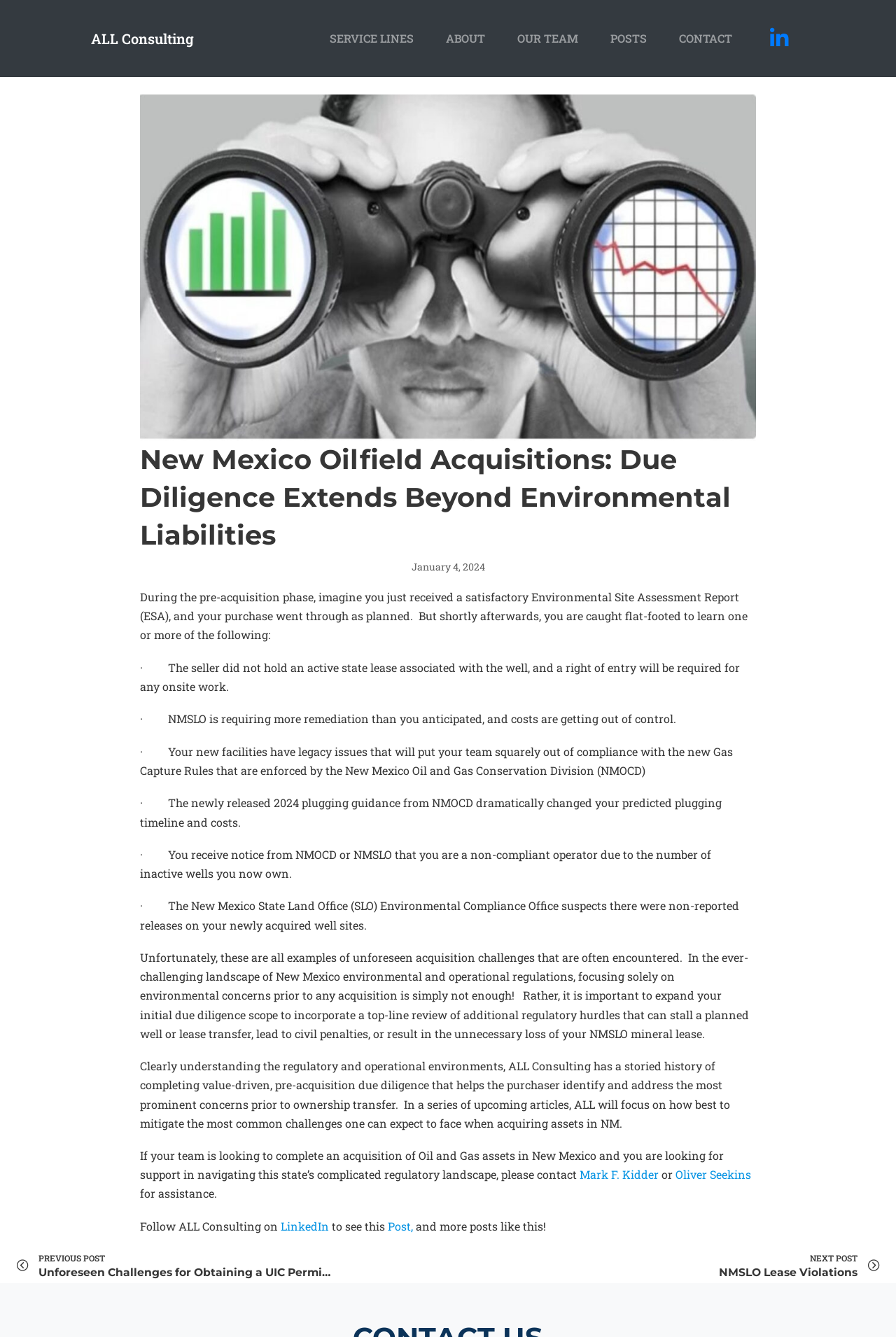Write a detailed summary of the webpage.

This webpage is an article titled "New Mexico Oilfield Acquisitions: Due Diligence Extends Beyond Environmental Liabilities" from ALL Consulting. At the top, there is a link to the company's homepage and a navigation menu with links to various service lines, about the company, the team, posts, contact, and a search icon.

Below the navigation menu, the article's title is displayed prominently. The article is dated January 4, 2024. The content of the article discusses the importance of due diligence in oilfield acquisitions, highlighting potential unforeseen challenges that can arise, such as issues with environmental site assessments, state leases, and regulatory compliance.

The article is divided into several sections, each discussing a specific challenge, such as the seller not holding an active state lease, unexpected remediation costs, and legacy issues with facilities. The text is accompanied by no images.

At the bottom of the article, there is a section promoting ALL Consulting's expertise in pre-acquisition due diligence and their ability to help purchasers navigate New Mexico's regulatory landscape. There are links to contact the company's experts, Mark F. Kidder and Oliver Seekins.

Additionally, there are links to follow ALL Consulting on LinkedIn and to see more posts like this one. The webpage also features a post navigation section at the very bottom, allowing users to access the previous post, "Unforeseen Challenges for Obtaining a UIC Permit In New Mexico," and the next post, "NMSLO Lease Violations."